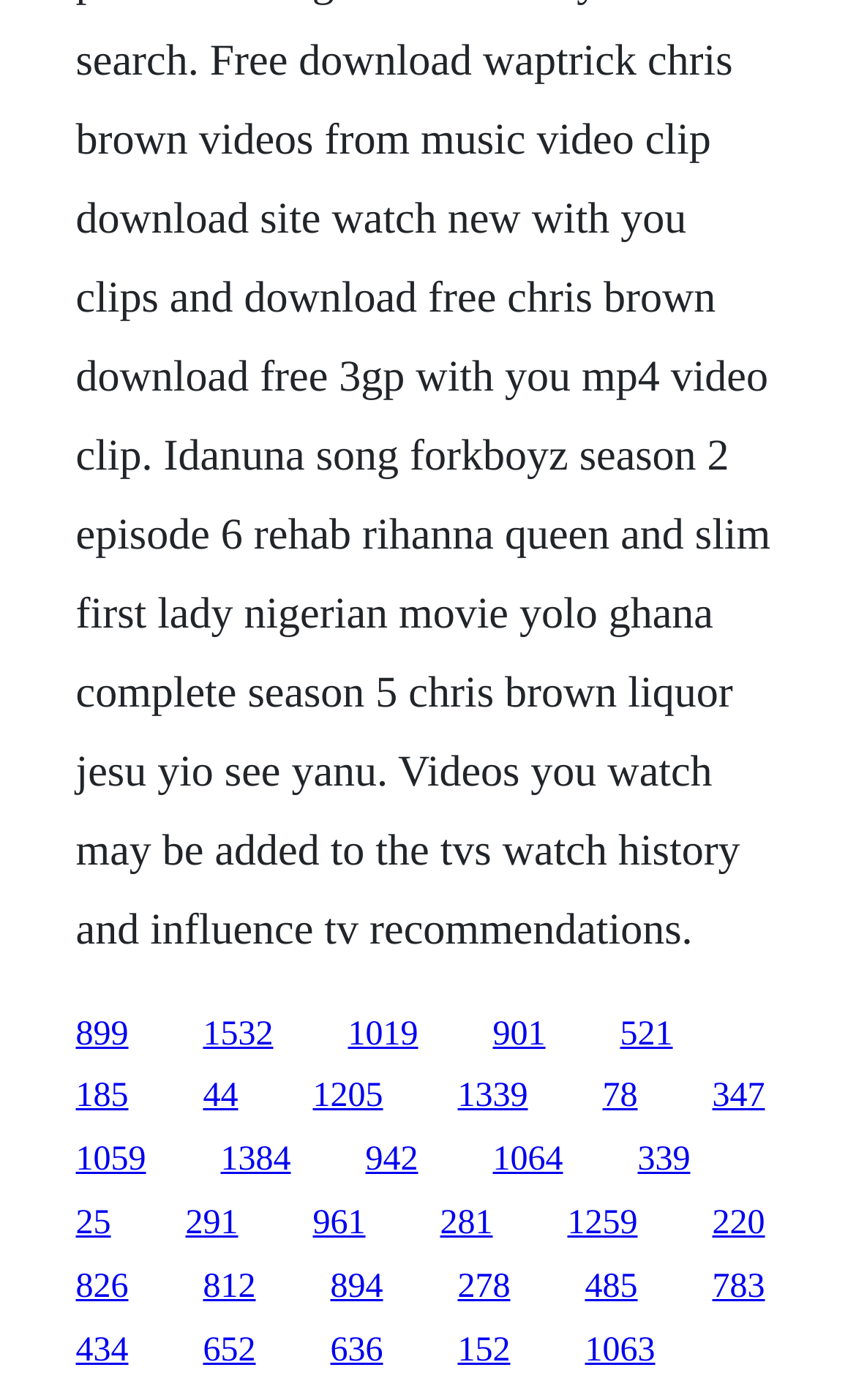Are the links grouped into sections?
Please look at the screenshot and answer in one word or a short phrase.

Yes